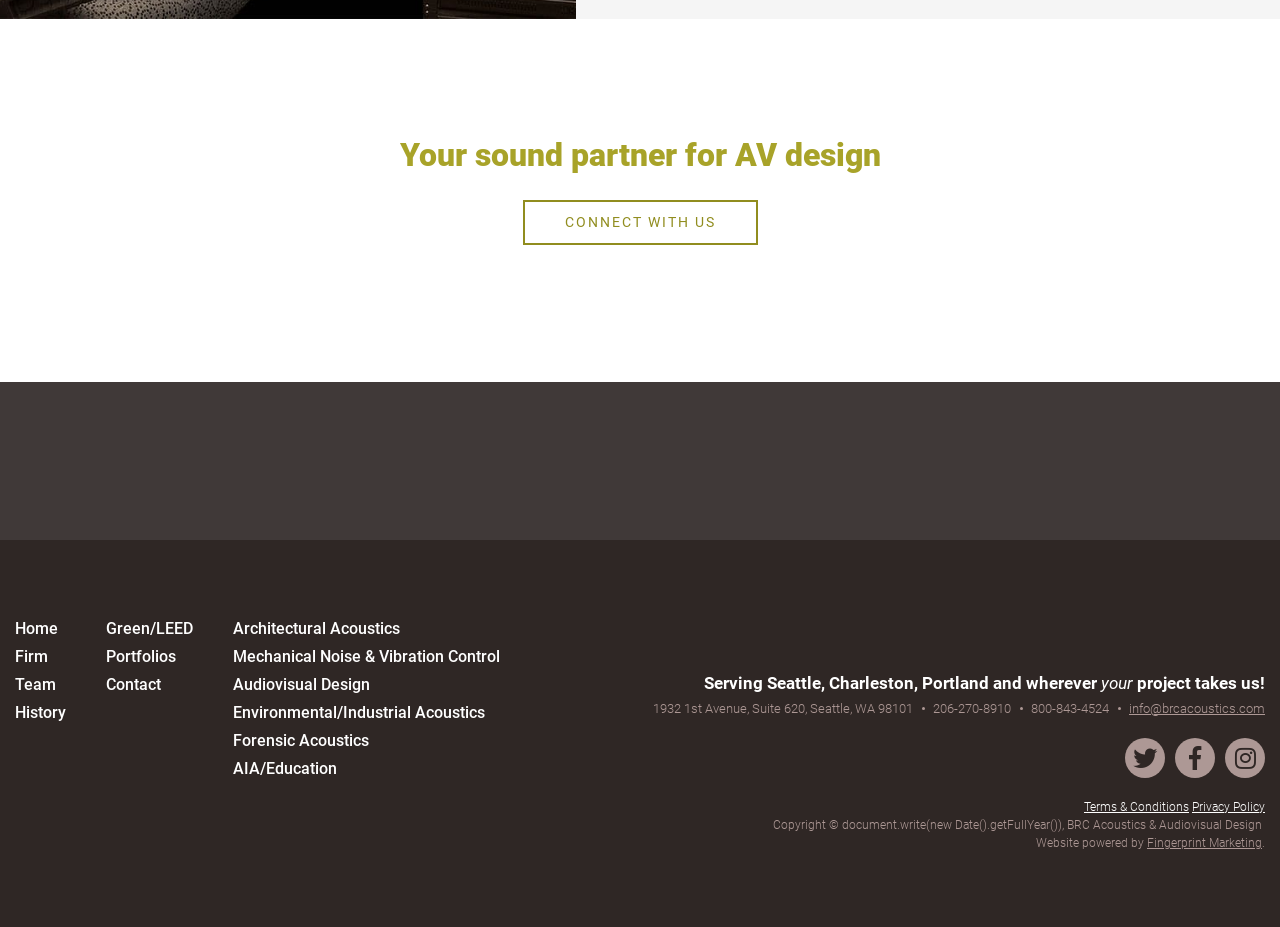Using the information in the image, give a detailed answer to the following question: What is the company's email address?

The company's email address can be found in the link 'info@brcacoustics.com'.